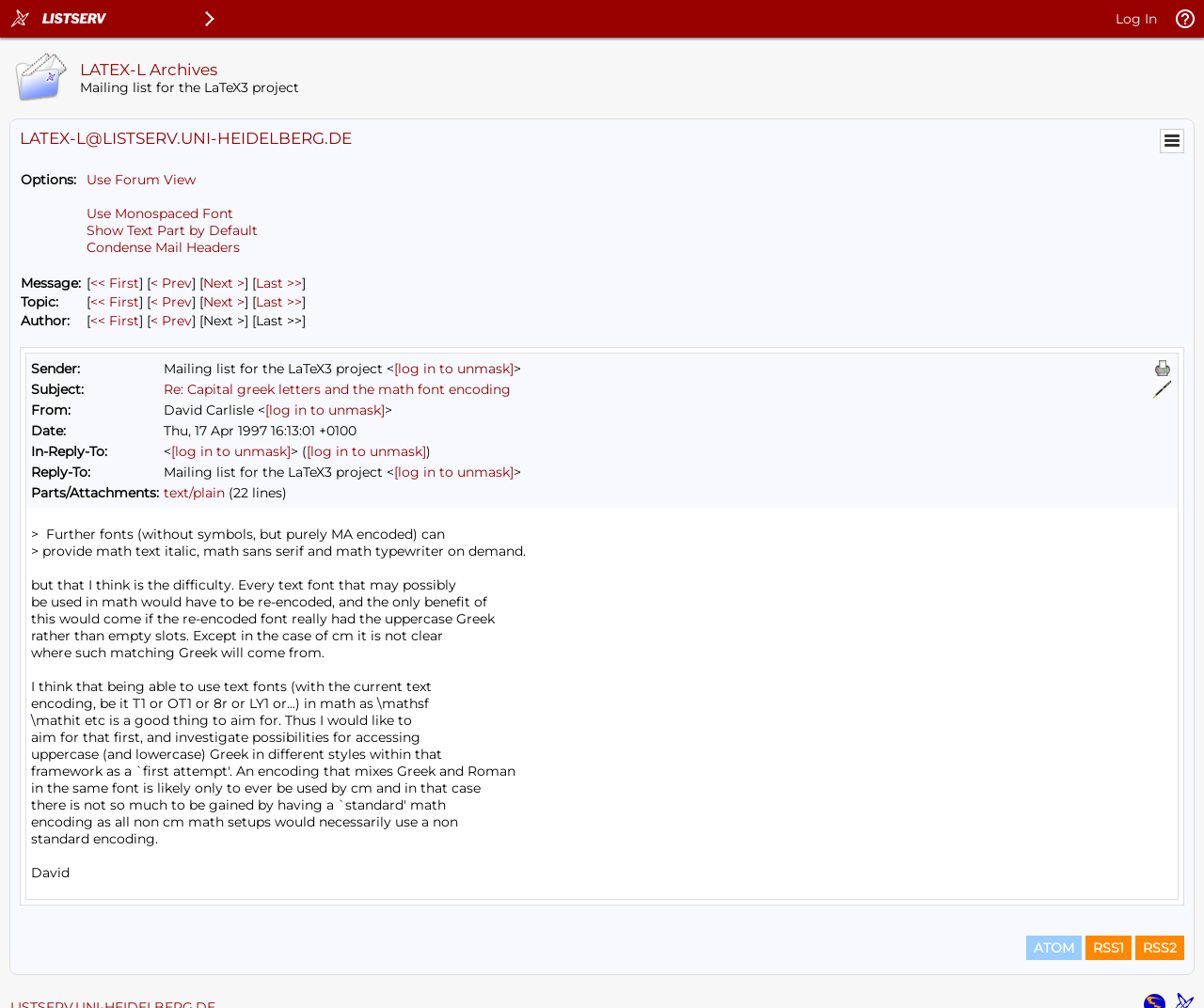What are the options for viewing messages?
Please provide a single word or phrase as the answer based on the screenshot.

Use Forum View, Use Monospaced Font, Show Text Part by Default, Condense Mail Headers